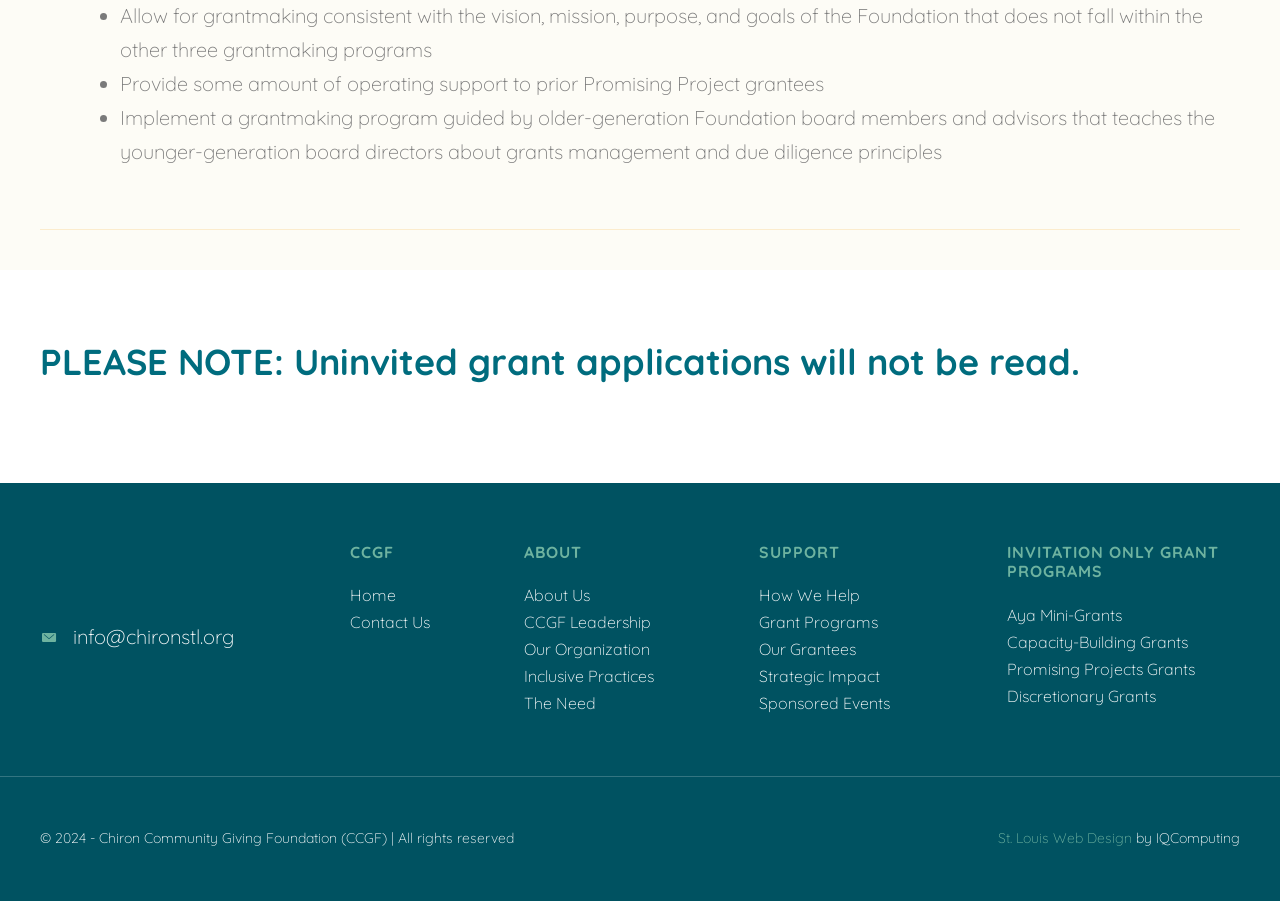Locate the bounding box coordinates of the clickable element to fulfill the following instruction: "Click the search icon". Provide the coordinates as four float numbers between 0 and 1 in the format [left, top, right, bottom].

None